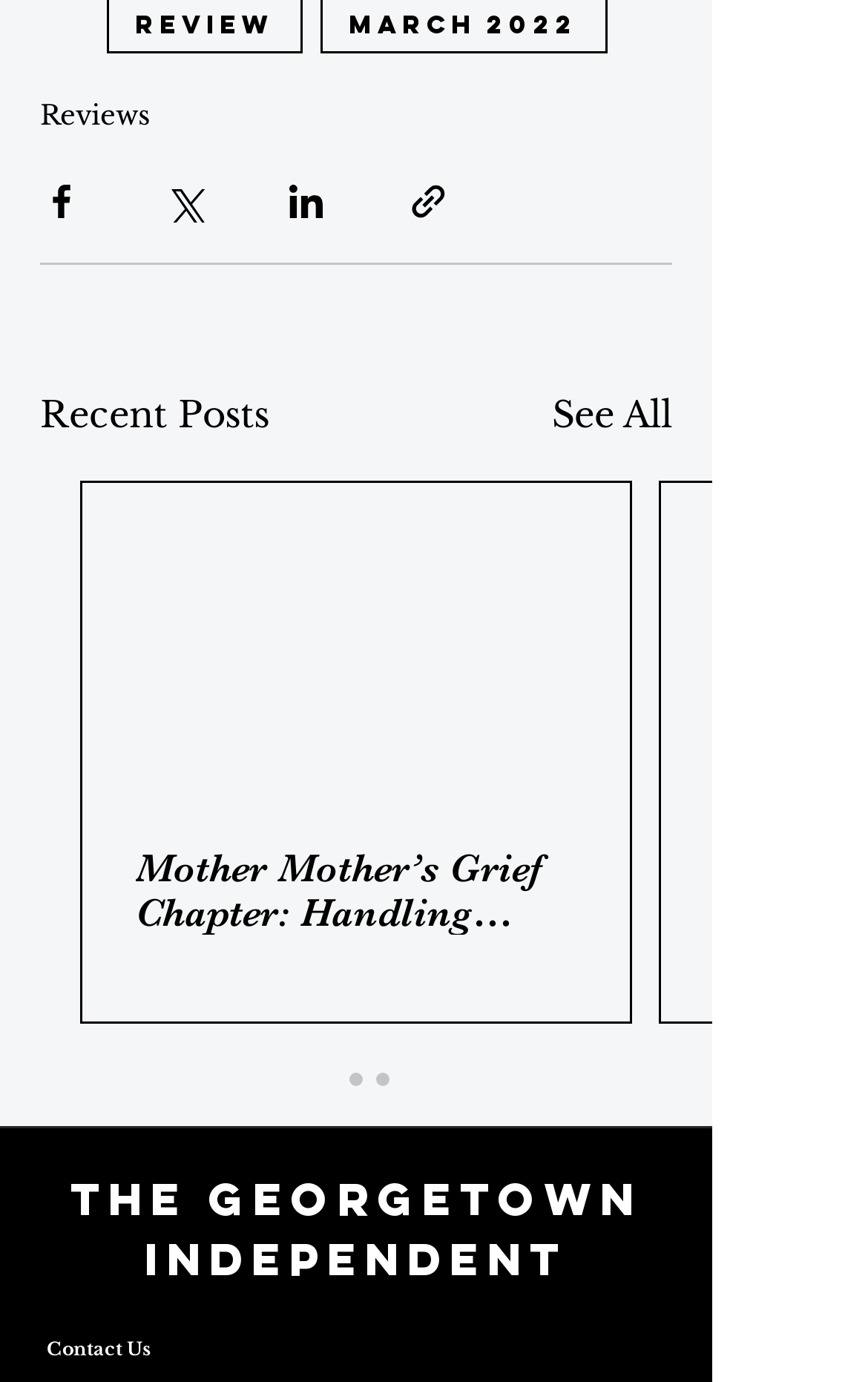Determine the bounding box coordinates of the element's region needed to click to follow the instruction: "Click on Reviews". Provide these coordinates as four float numbers between 0 and 1, formatted as [left, top, right, bottom].

[0.046, 0.071, 0.172, 0.095]